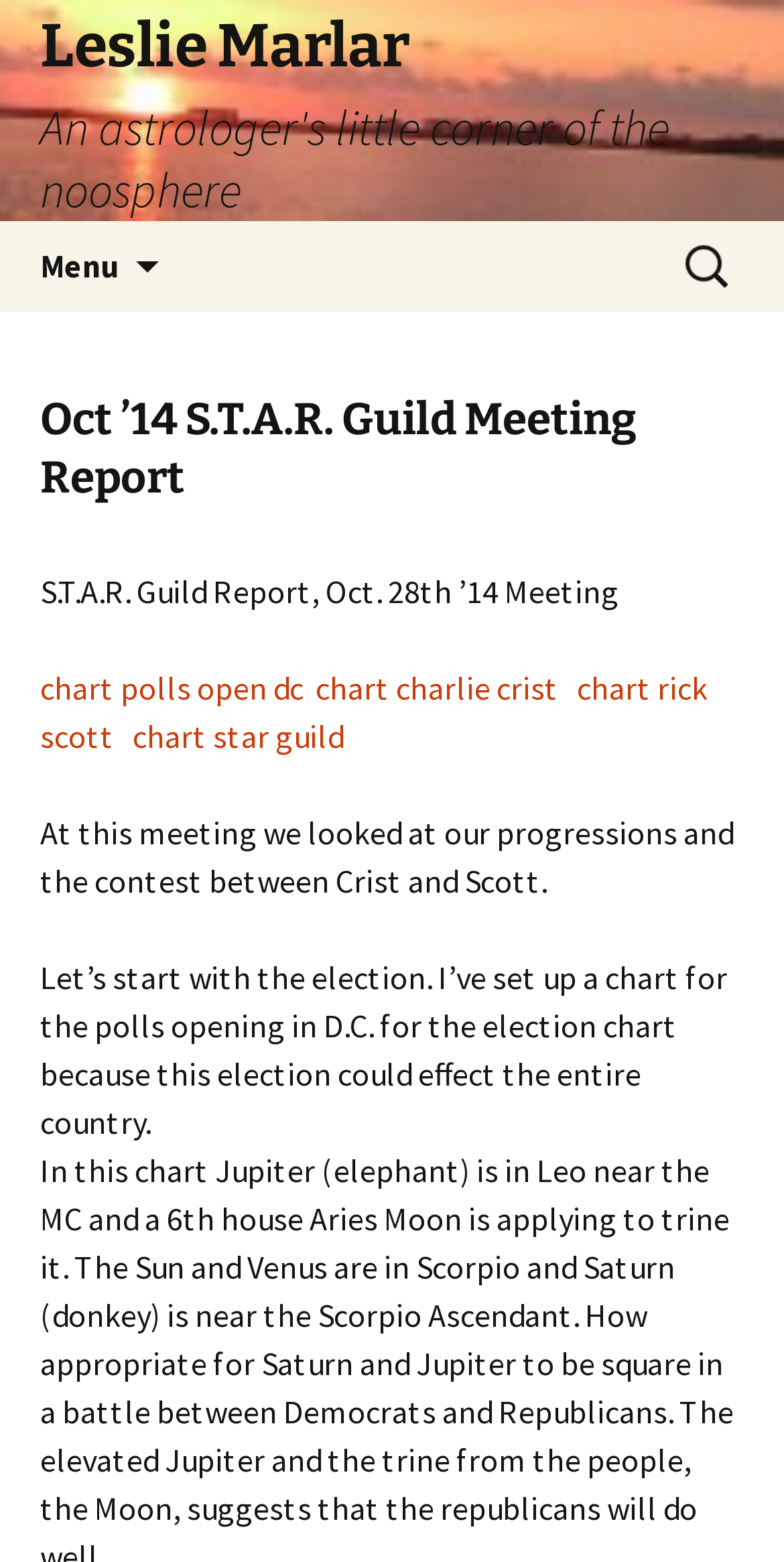What is the topic of the meeting report?
Based on the screenshot, answer the question with a single word or phrase.

Election